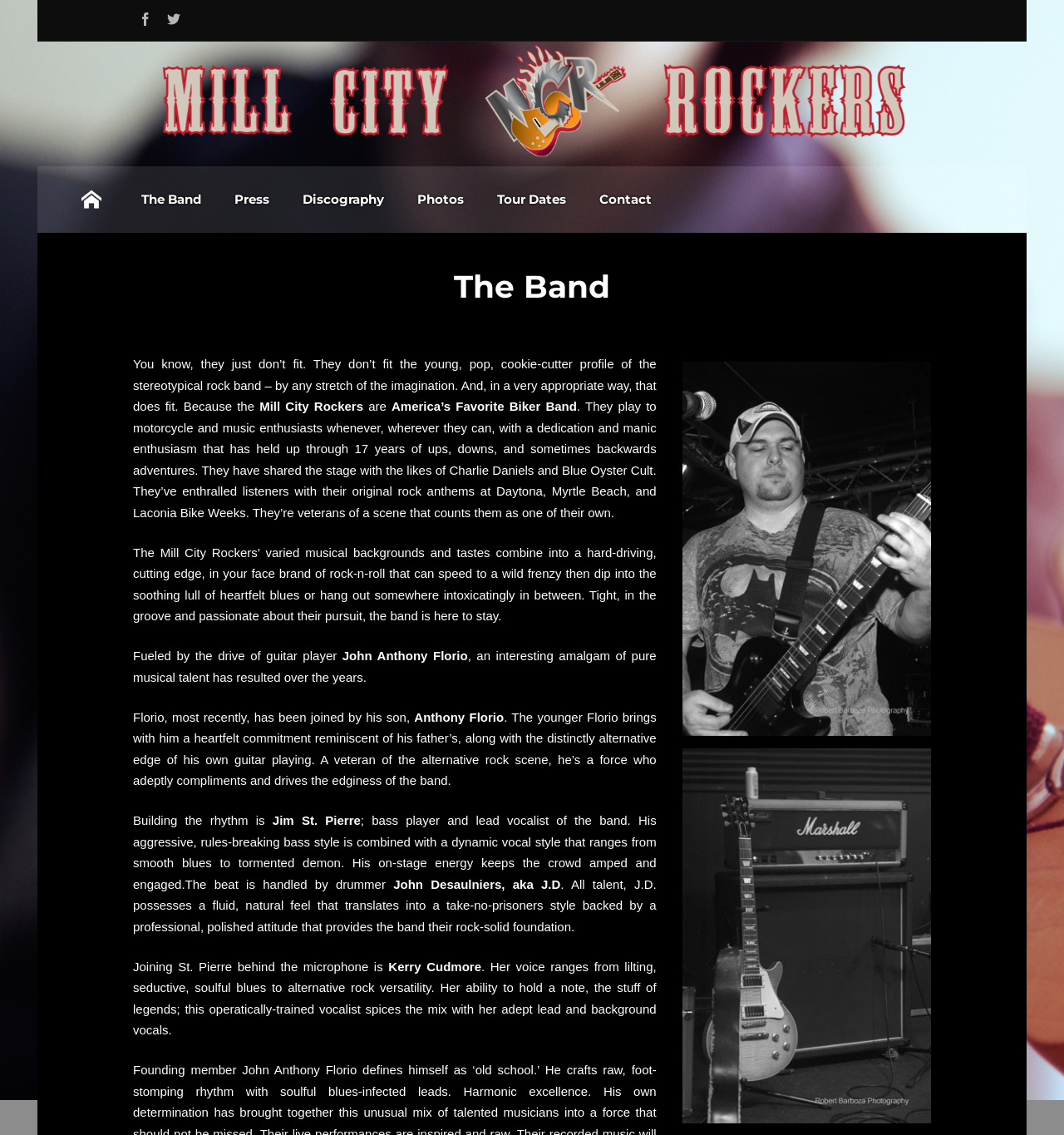Please identify the bounding box coordinates of the element on the webpage that should be clicked to follow this instruction: "Click the Home link". The bounding box coordinates should be given as four float numbers between 0 and 1, formatted as [left, top, right, bottom].

[0.055, 0.146, 0.117, 0.205]